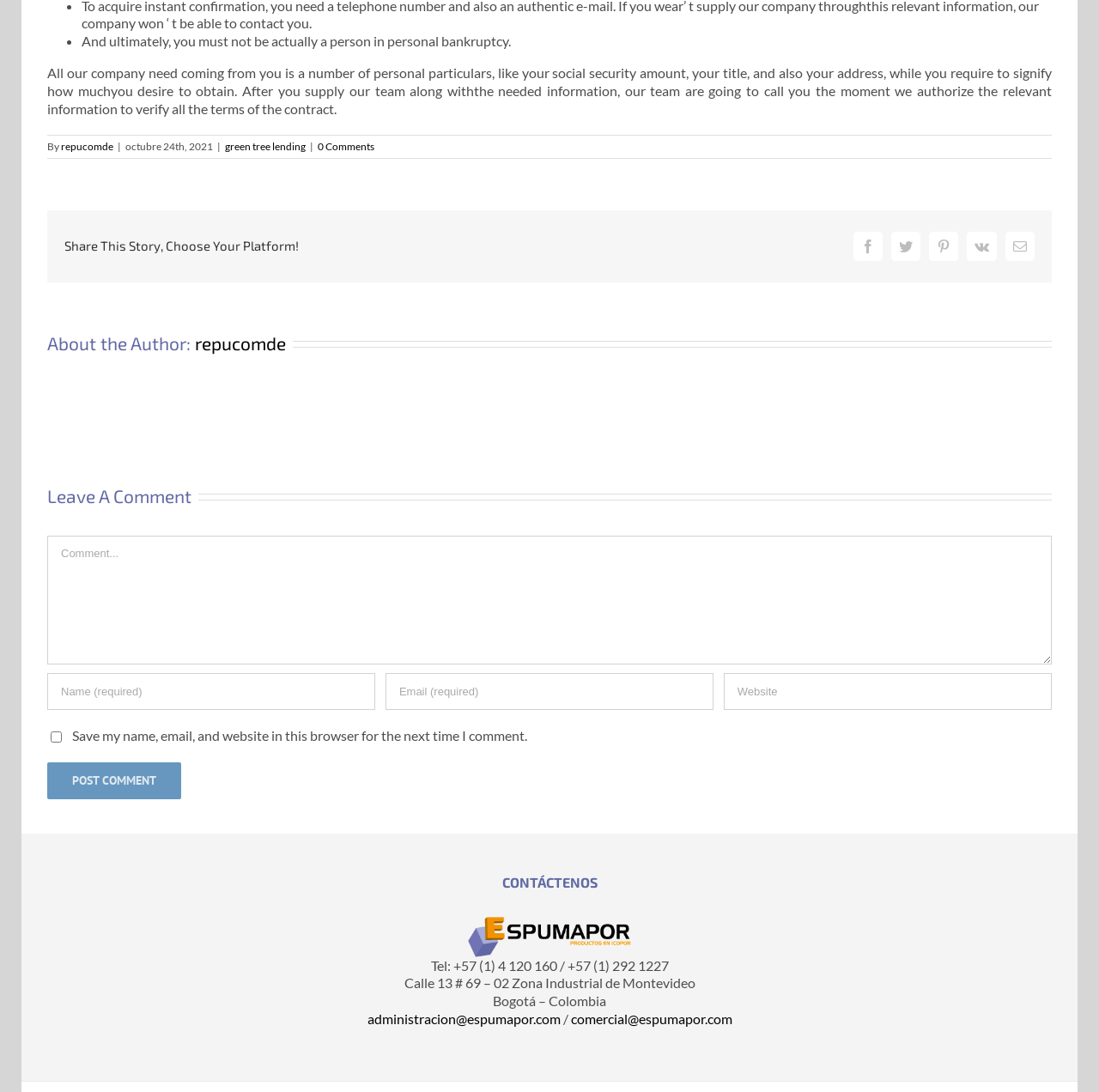How many social media platforms are available to share this story?
Can you provide a detailed and comprehensive answer to the question?

There are five social media platforms available to share this story, which are Facebook, Twitter, Pinterest, Vk, and Email. These platforms are listed in a table with their respective icons.